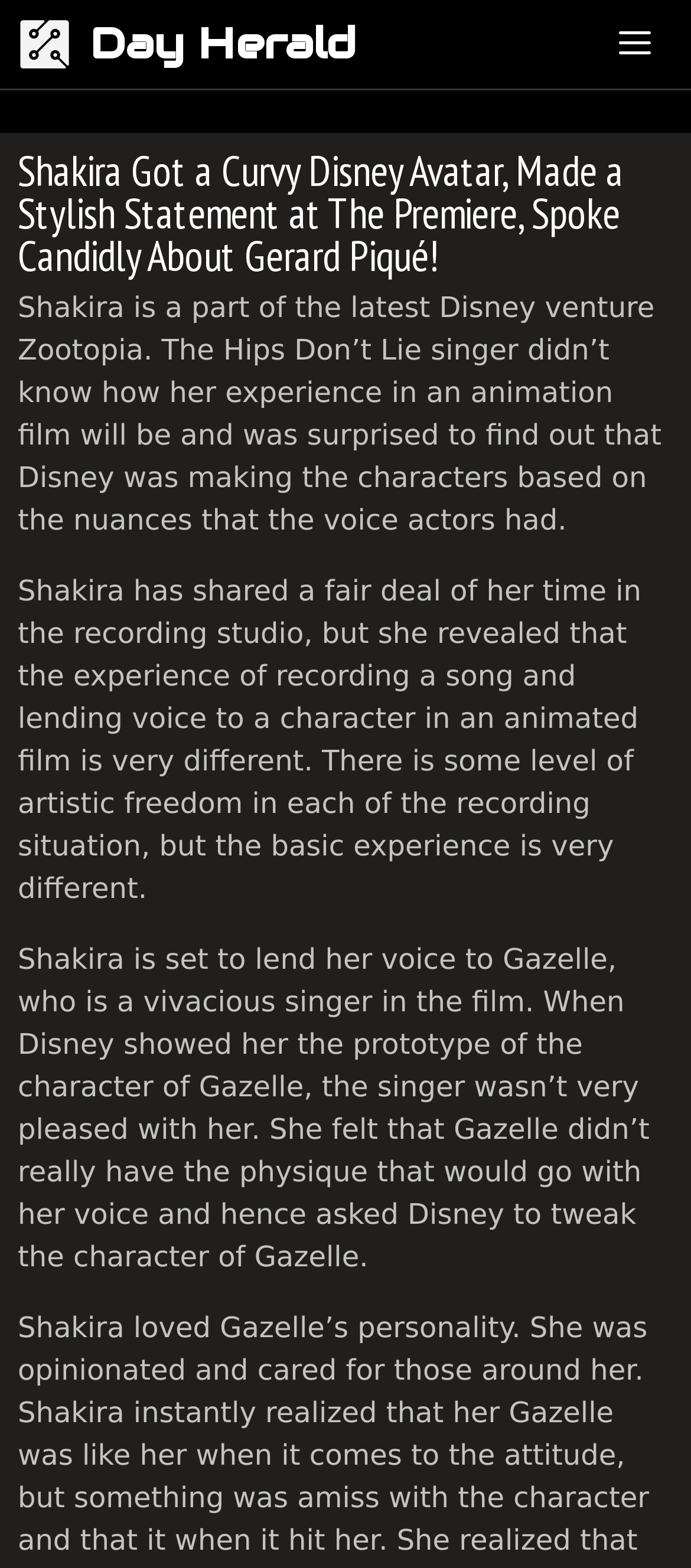Respond with a single word or short phrase to the following question: 
Who is the subject of the article?

Shakira